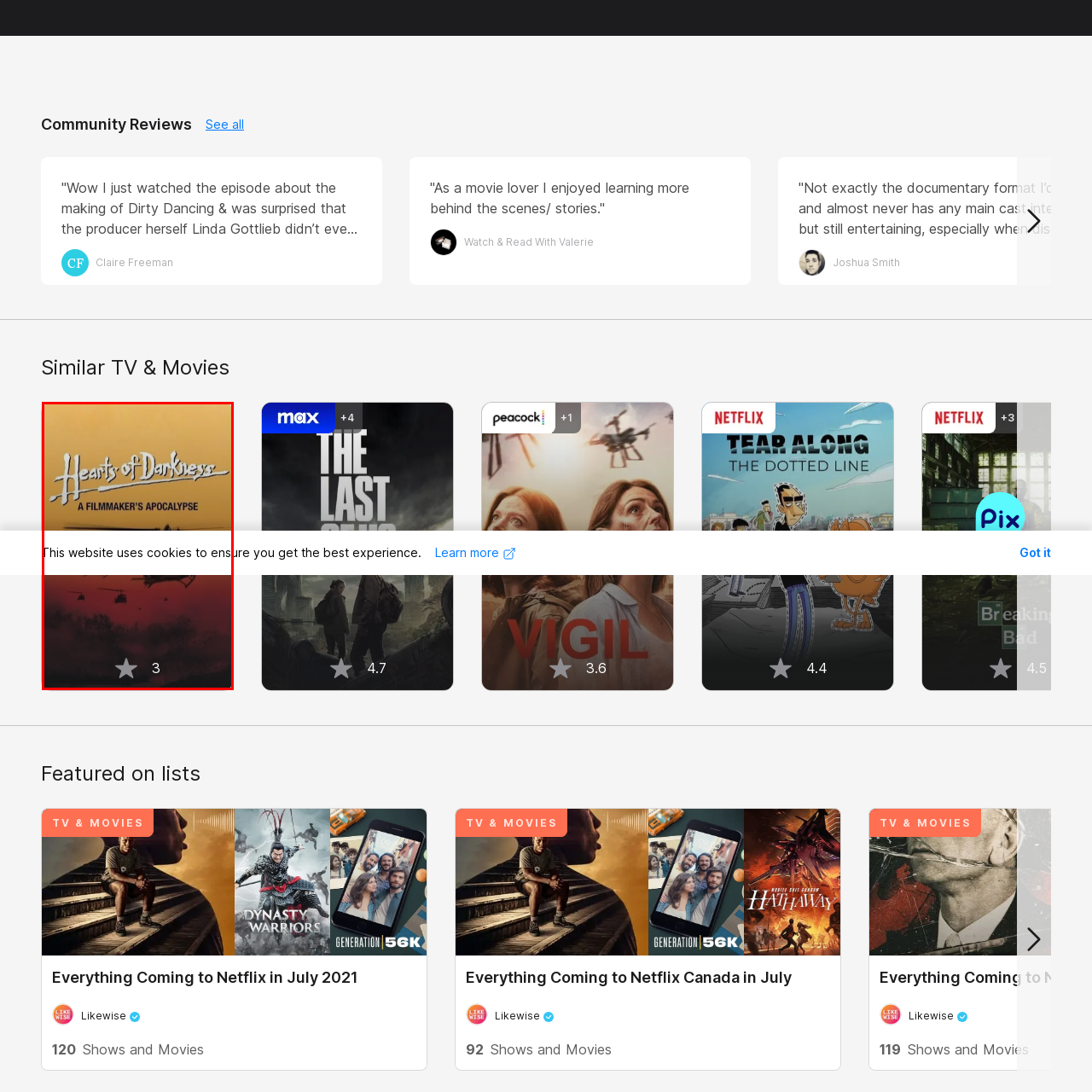Narrate the specific details and elements found within the red-bordered image.

The image showcases the title card for "Hearts of Darkness: A Filmmaker's Apocalypse," a documentary that chronicles the tumultuous production of Francis Ford Coppola's iconic film, "Apocalypse Now." The card features a striking design with a gradient background transitioning from a vivid yellow at the top to a darker red tone at the bottom, symbolizing the chaotic journey of filmmaking. Prominently displayed is the film's title in bold, stylized font, accompanied by the subtitle "A Filmmaker's Apocalypse."

Additionally, a star rating of 3 indicates viewer feedback, providing insight into its reception among audiences. This documentary not only sheds light on the challenges faced during the making of a cinematic classic but also reflects on the personal and artistic struggles of its creators.